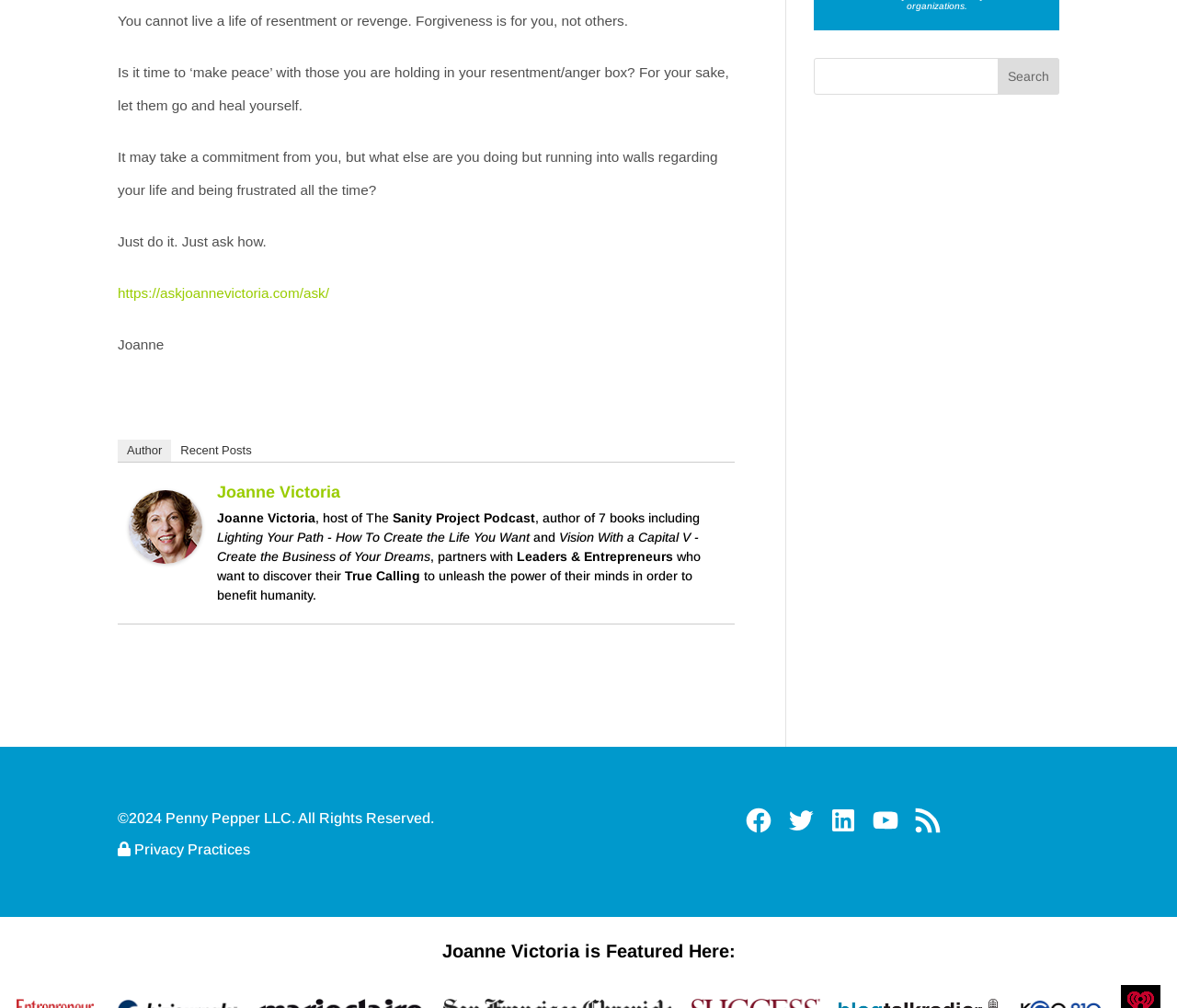Please give a succinct answer using a single word or phrase:
What is the copyright year of the webpage?

2024